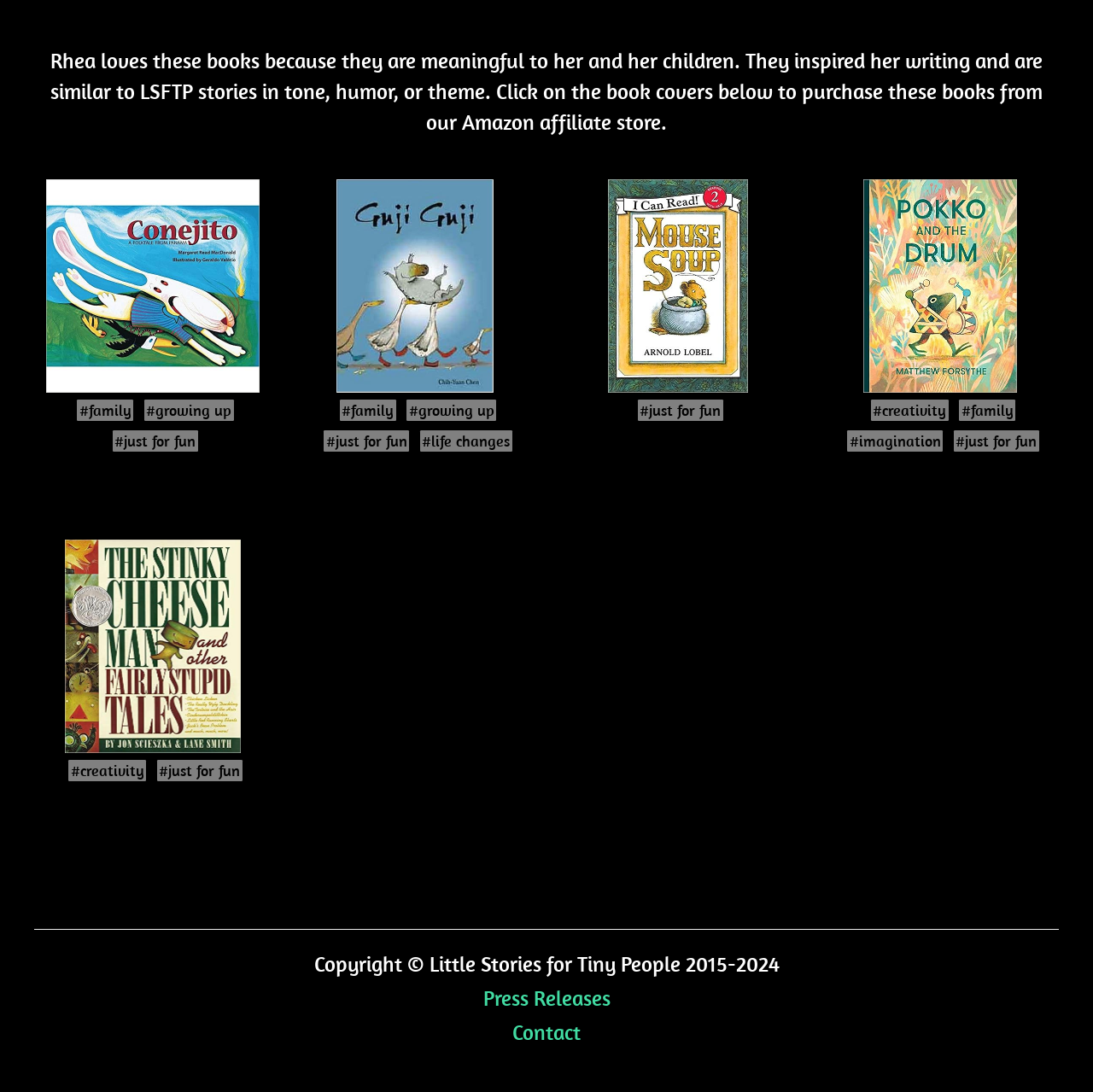With reference to the image, please provide a detailed answer to the following question: What is the theme of the books recommended by Rhea?

Based on the static text elements, it appears that Rhea recommends books that are meaningful to her and her children. The hashtags associated with each book cover, such as '#family', '#growing up', and '#just for fun', suggest that the books are related to these themes.